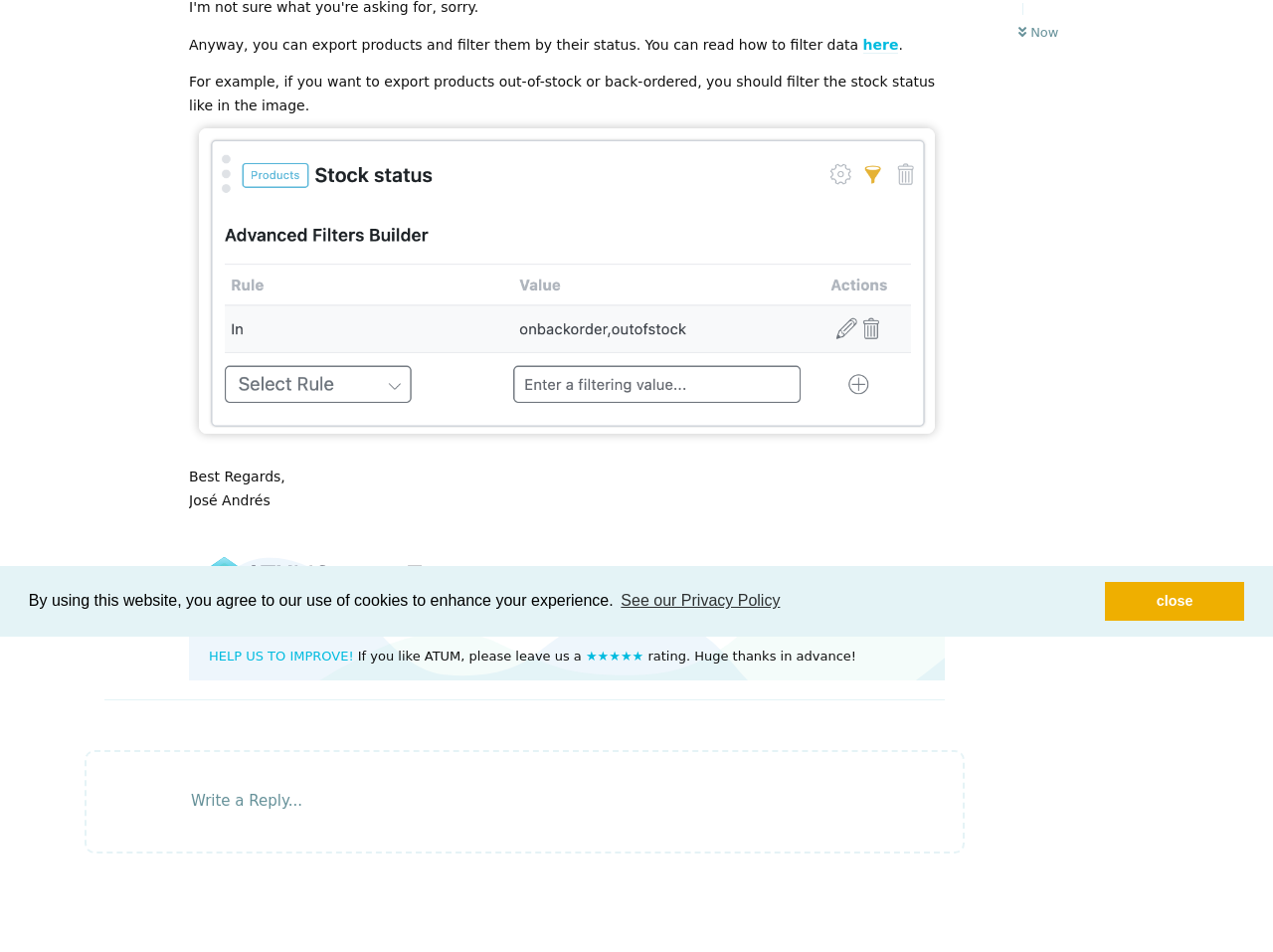Extract the bounding box coordinates for the HTML element that matches this description: "See our Privacy Policy". The coordinates should be four float numbers between 0 and 1, i.e., [left, top, right, bottom].

[0.485, 0.616, 0.615, 0.647]